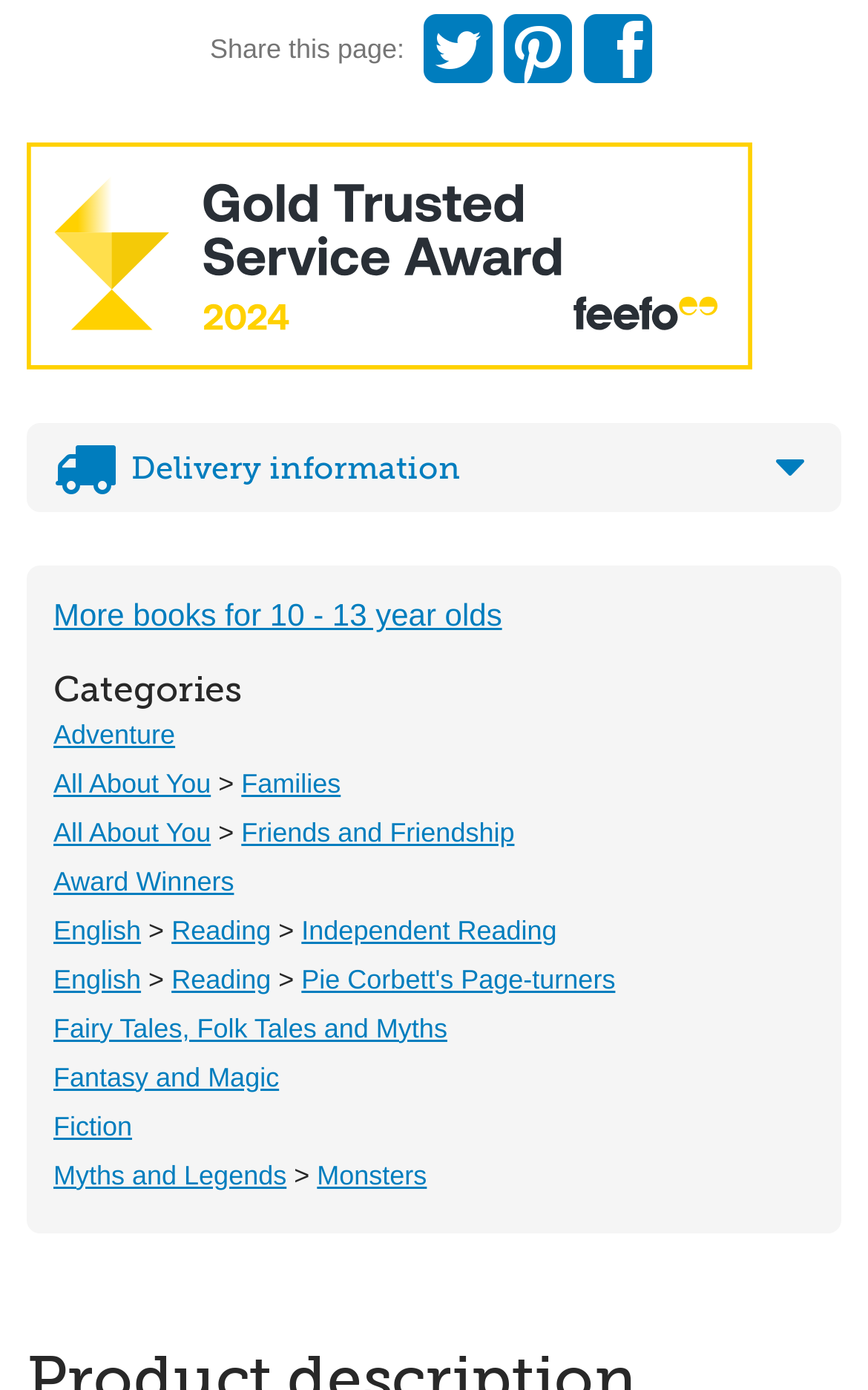How many working days does delivery take? Please answer the question using a single word or phrase based on the image.

10 working days